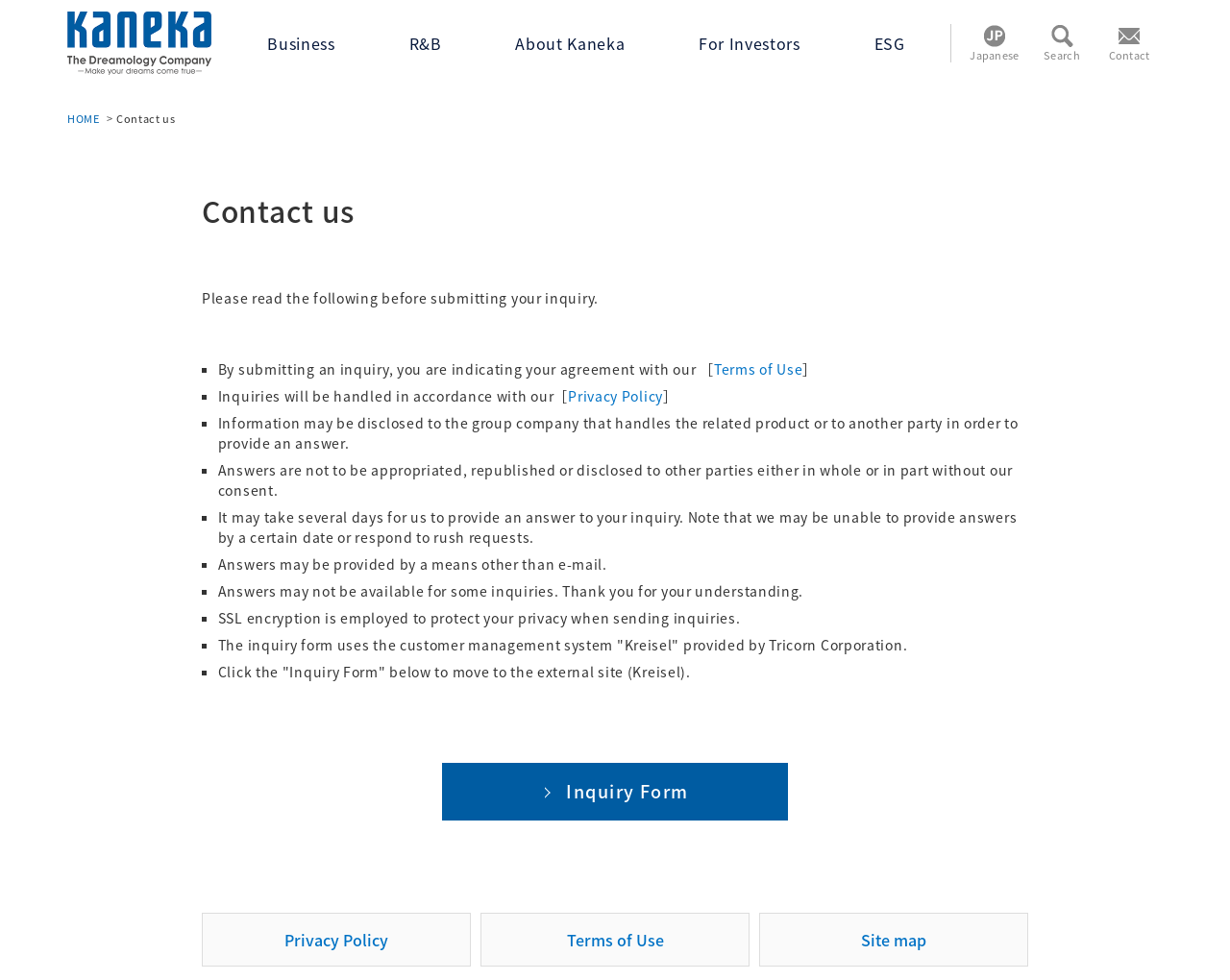What are the main categories of the website?
Provide an in-depth and detailed explanation in response to the question.

The main categories are listed as links at the top of the webpage, including 'Business', 'R&B', 'About Kaneka', 'For Investors', 'ESG', 'Japanese', and 'Contact'.